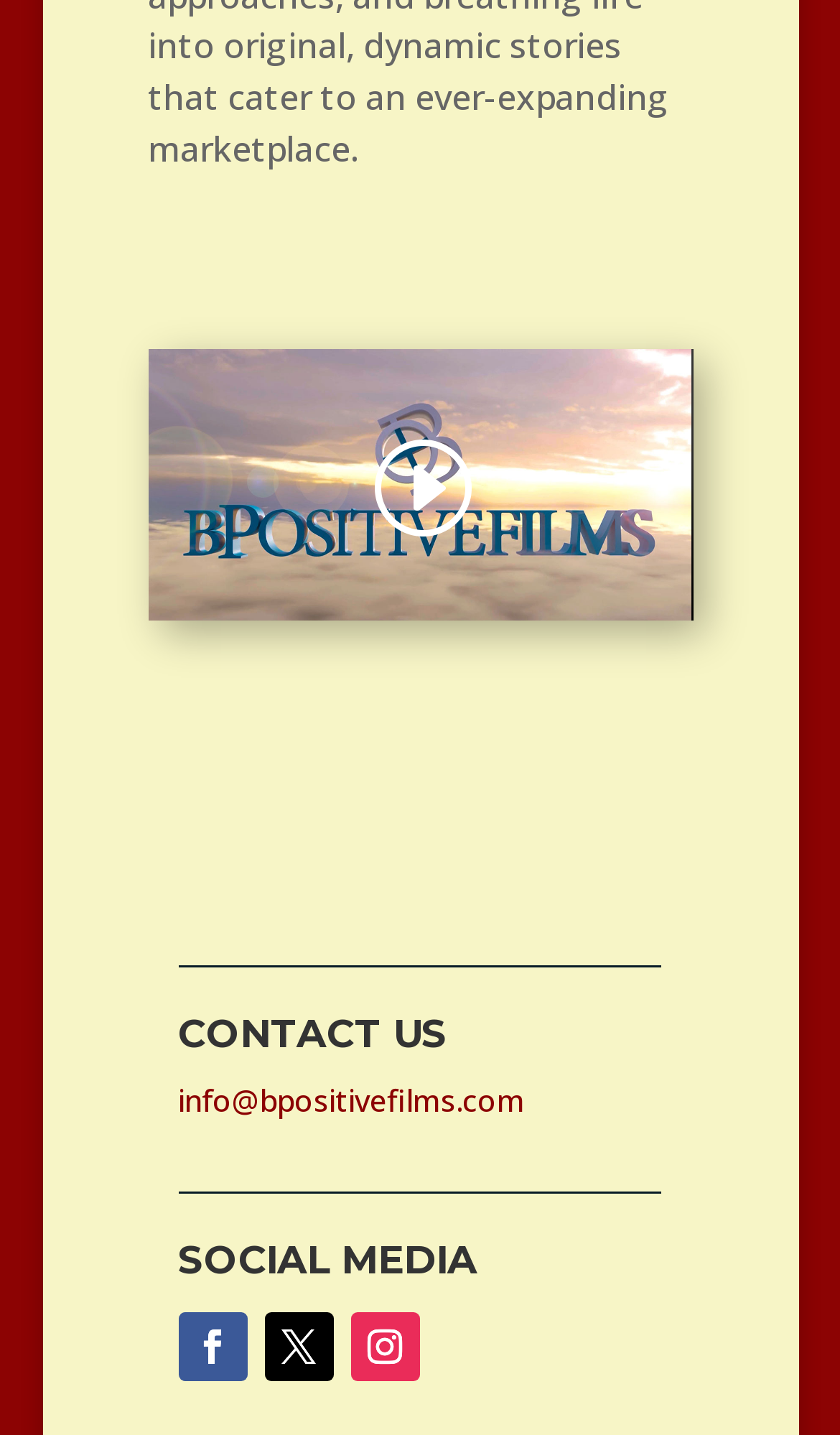Using the details from the image, please elaborate on the following question: What is the purpose of the slider?

The slider is identified by its element description 'video time scrubber' and has a bounding box coordinate of [0.176, 0.397, 0.824, 0.433]. Its orientation is horizontal, and it has a value range from 0 to 100, indicating that it is used to control the video playback time.